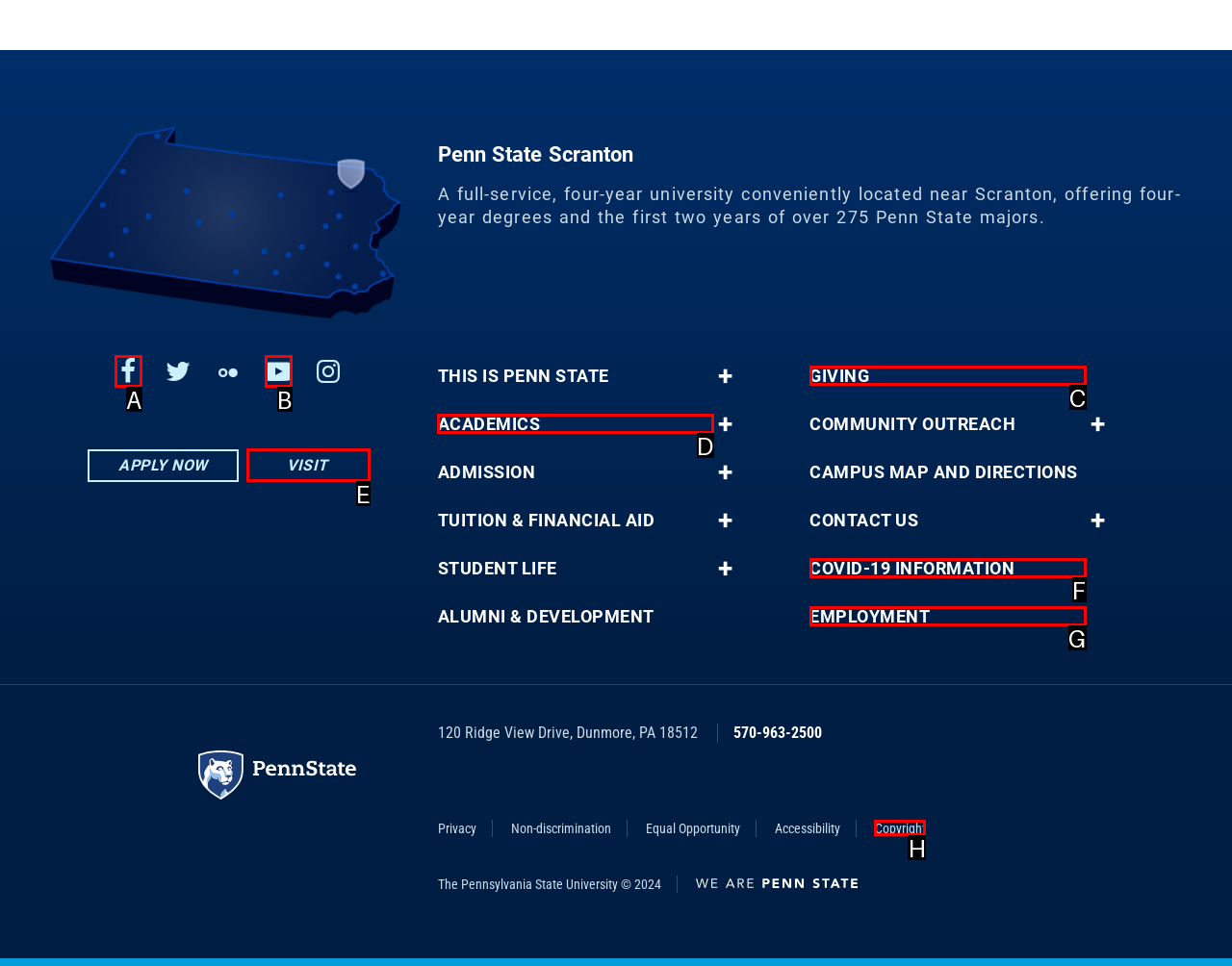Indicate the HTML element to be clicked to accomplish this task: Visit Penn State Scranton's campus Respond using the letter of the correct option.

E